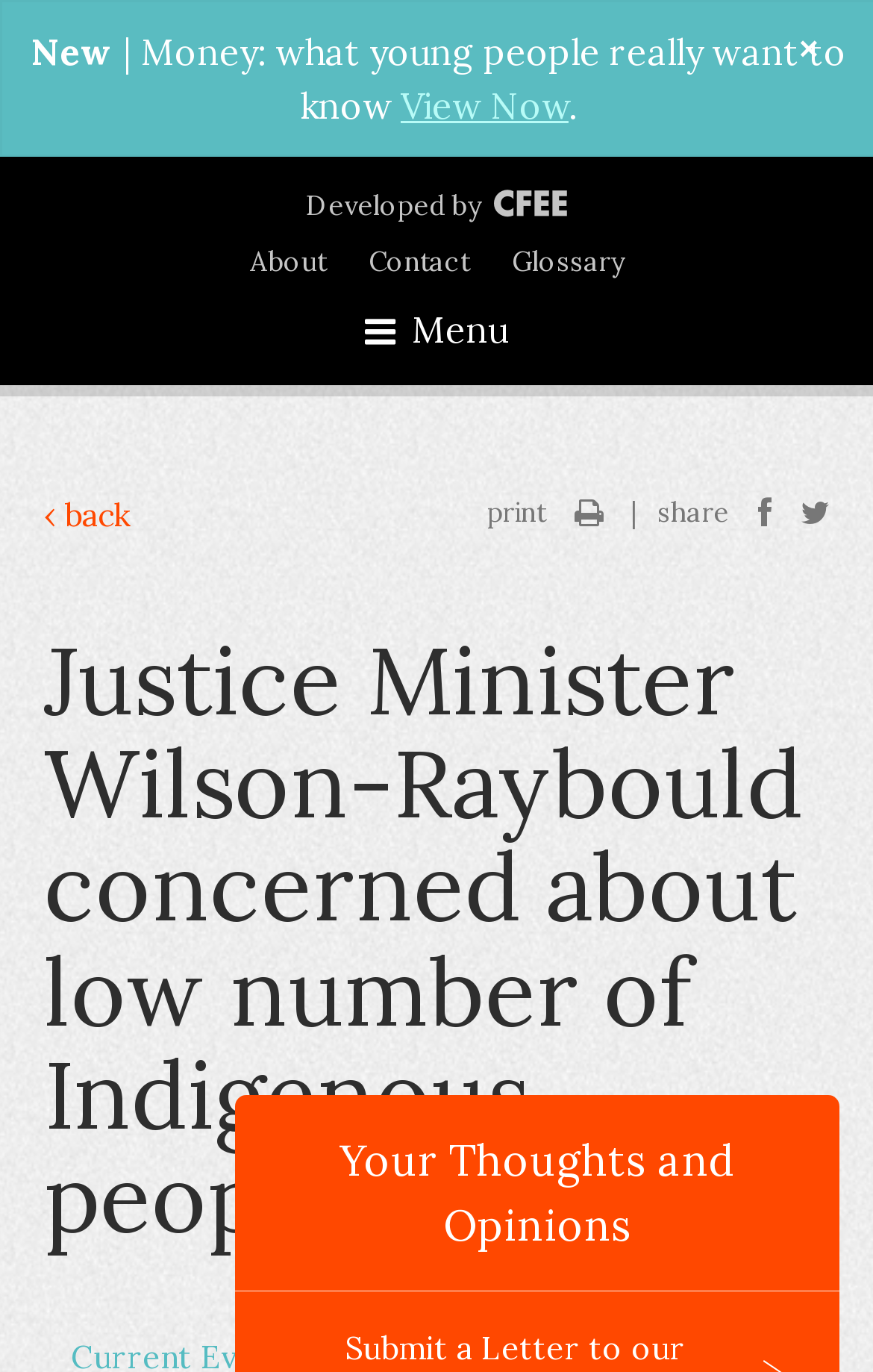What is the primary heading on this webpage?

Justice Minister Wilson-Raybould concerned about low number of Indigenous people on juries